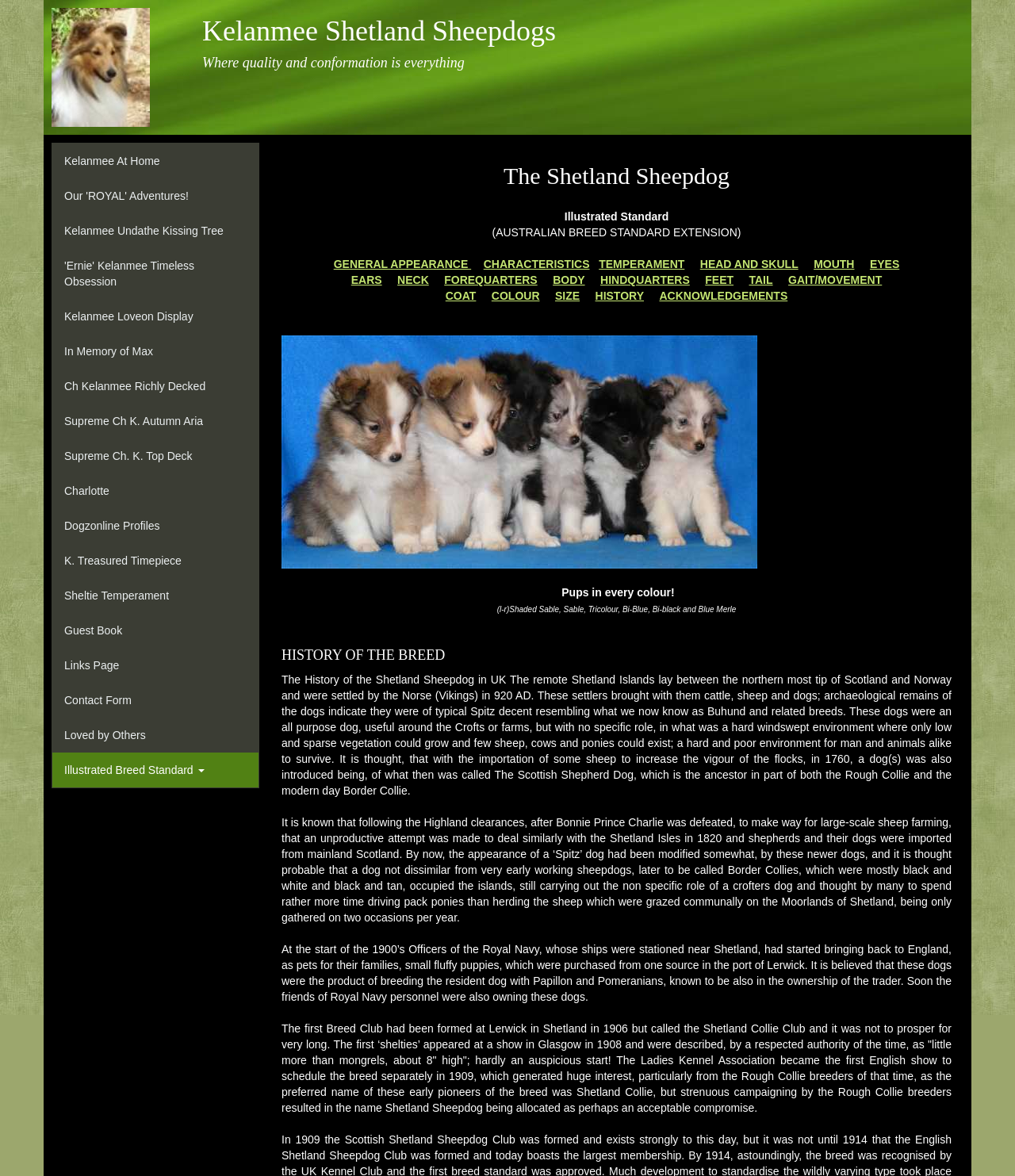What is the purpose of the dog?
From the image, respond using a single word or phrase.

All-purpose dog